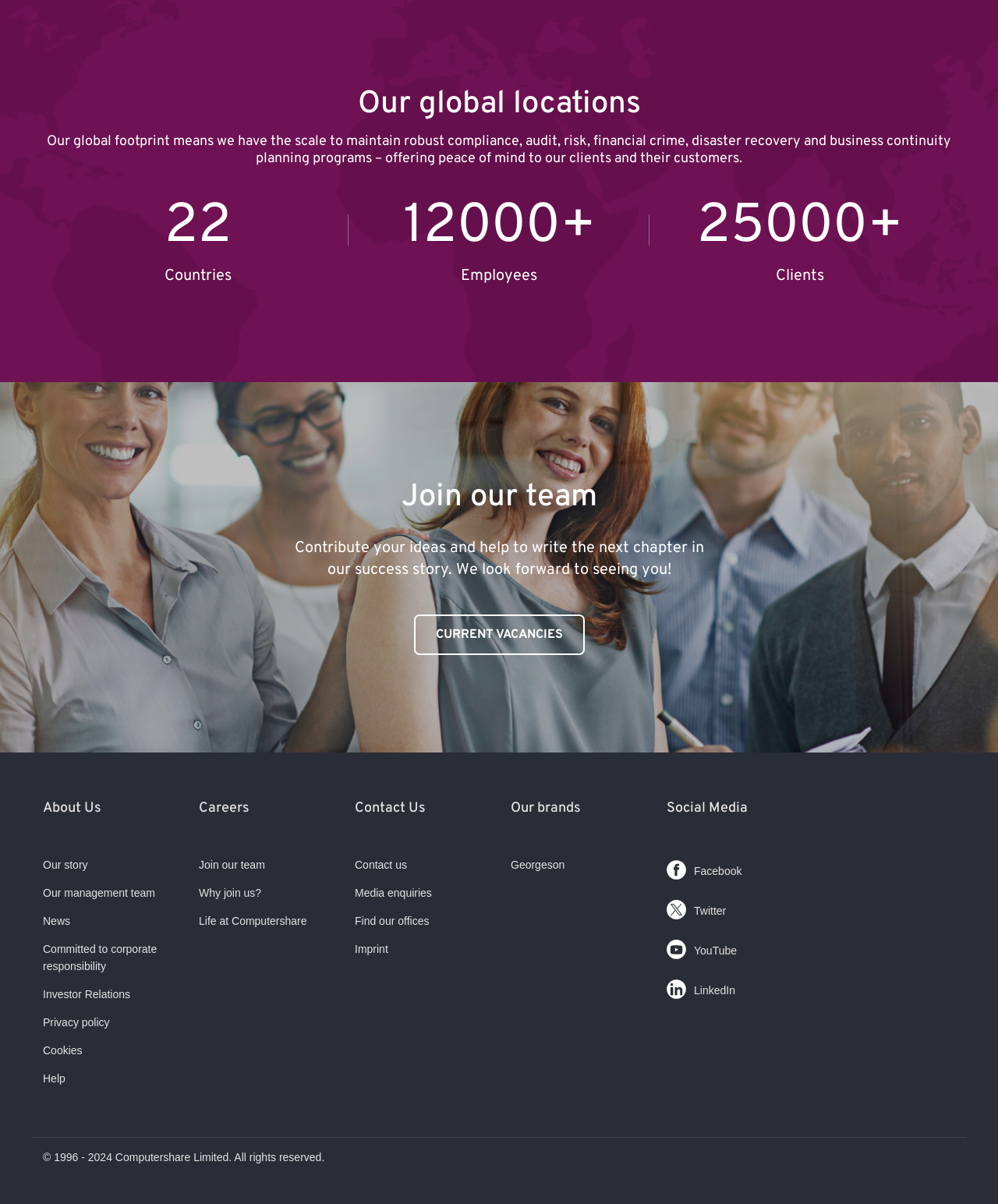Locate the UI element described by Twitter and provide its bounding box coordinates. Use the format (top-left x, top-left y, bottom-right x, bottom-right y) with all values as floating point numbers between 0 and 1.

[0.668, 0.744, 0.801, 0.768]